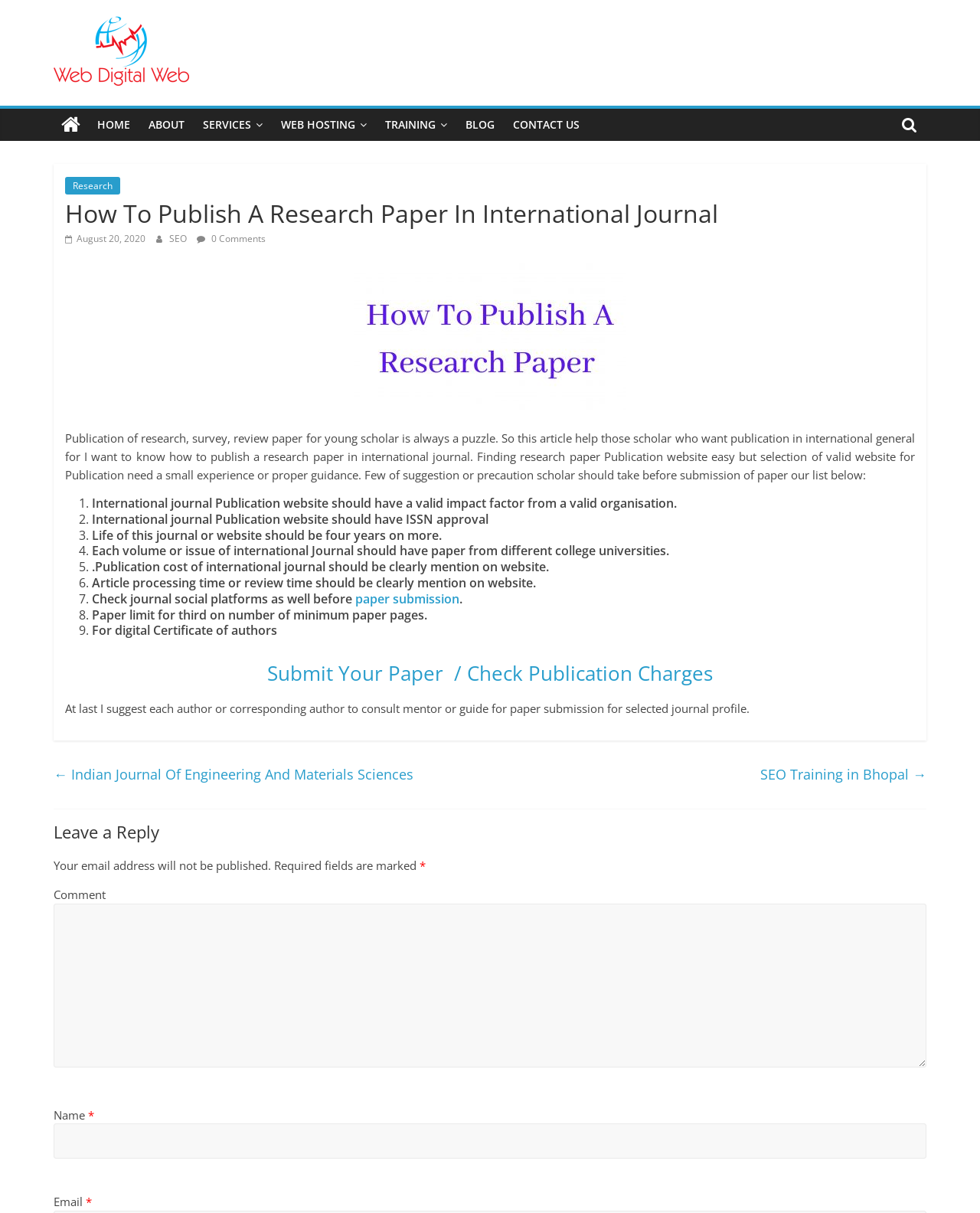Locate the bounding box coordinates of the element that needs to be clicked to carry out the instruction: "Click on the 'HOME' link". The coordinates should be given as four float numbers ranging from 0 to 1, i.e., [left, top, right, bottom].

[0.09, 0.09, 0.142, 0.116]